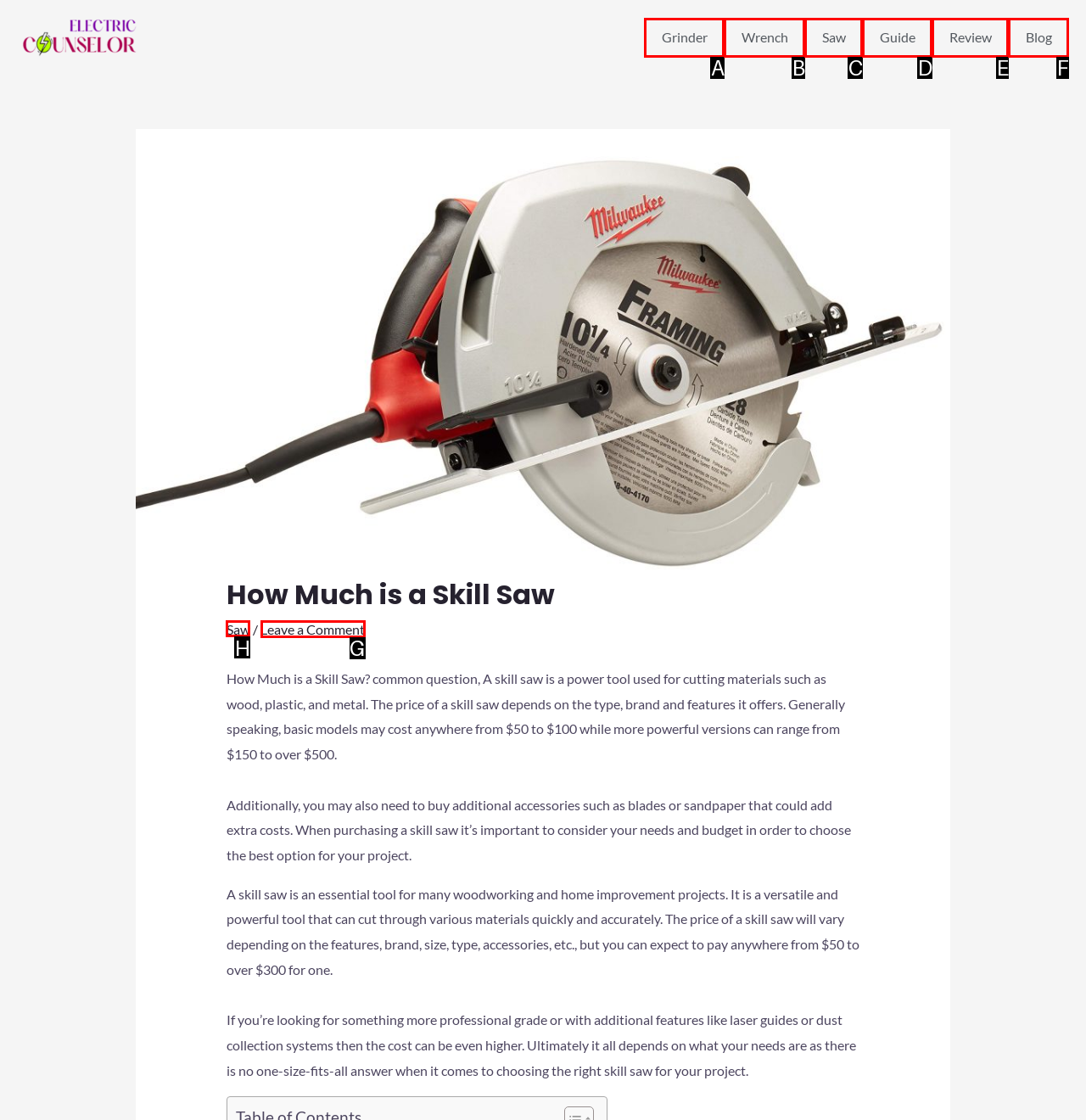Given the task: Click on the Leave a Comment link, tell me which HTML element to click on.
Answer with the letter of the correct option from the given choices.

G